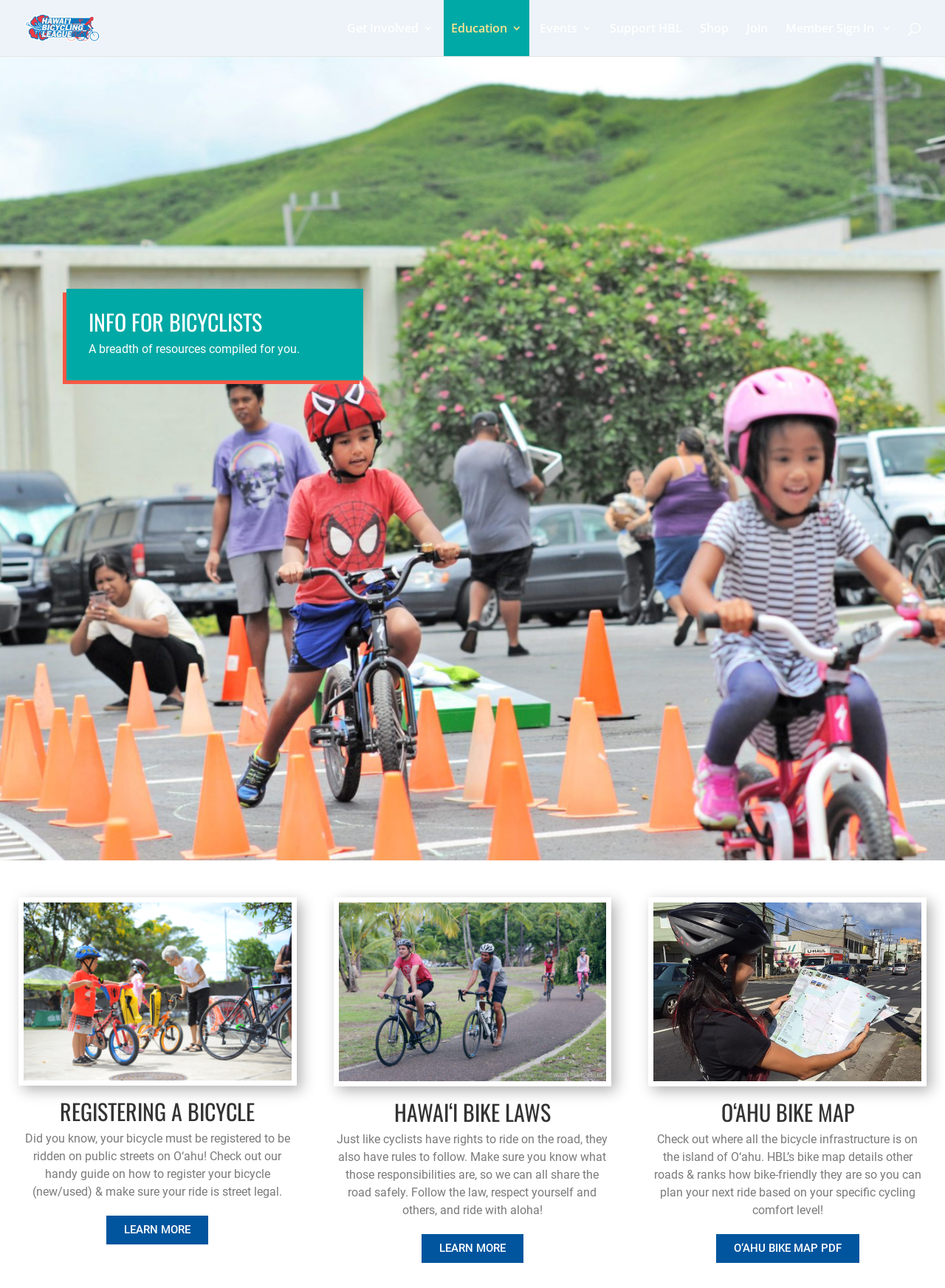Find the bounding box coordinates of the clickable region needed to perform the following instruction: "Explore O‘ahu bike map". The coordinates should be provided as four float numbers between 0 and 1, i.e., [left, top, right, bottom].

[0.758, 0.958, 0.909, 0.98]